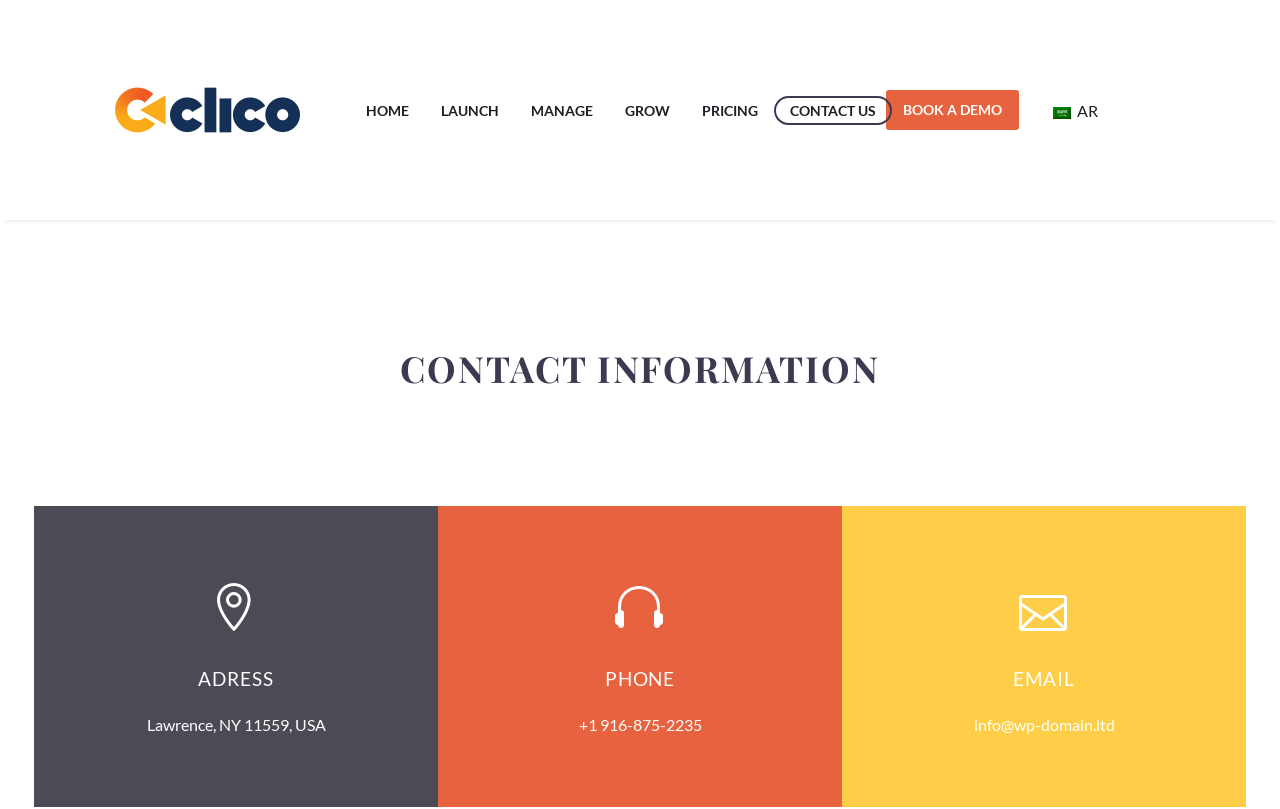Using floating point numbers between 0 and 1, provide the bounding box coordinates in the format (top-left x, top-left y, bottom-right x, bottom-right y). Locate the UI element described here: Grow

[0.476, 0.118, 0.536, 0.154]